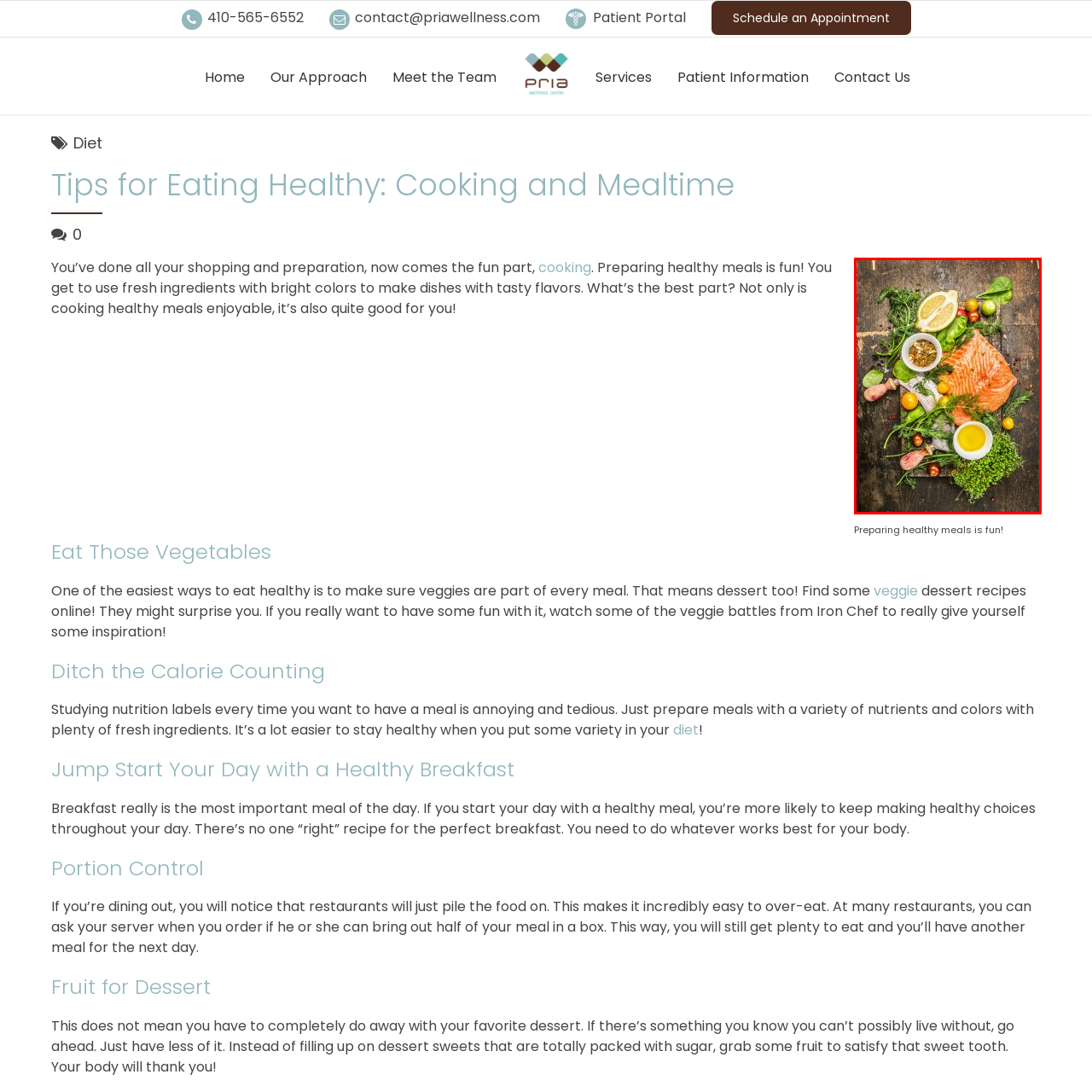Look at the area within the red bounding box, provide a one-word or phrase response to the following question: What is the theme of the image?

Healthy meal preparation